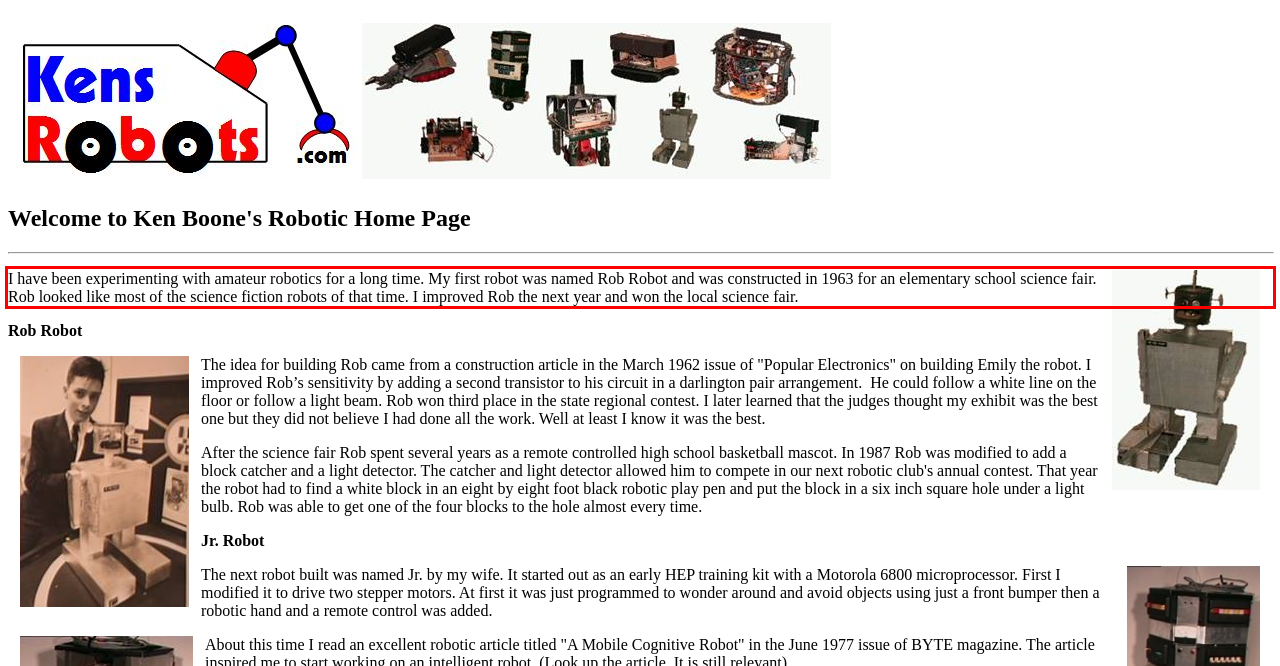View the screenshot of the webpage and identify the UI element surrounded by a red bounding box. Extract the text contained within this red bounding box.

I have been experimenting with amateur robotics for a long time. My first robot was named Rob Robot and was constructed in 1963 for an elementary school science fair. Rob looked like most of the science fiction robots of that time. I improved Rob the next year and won the local science fair.